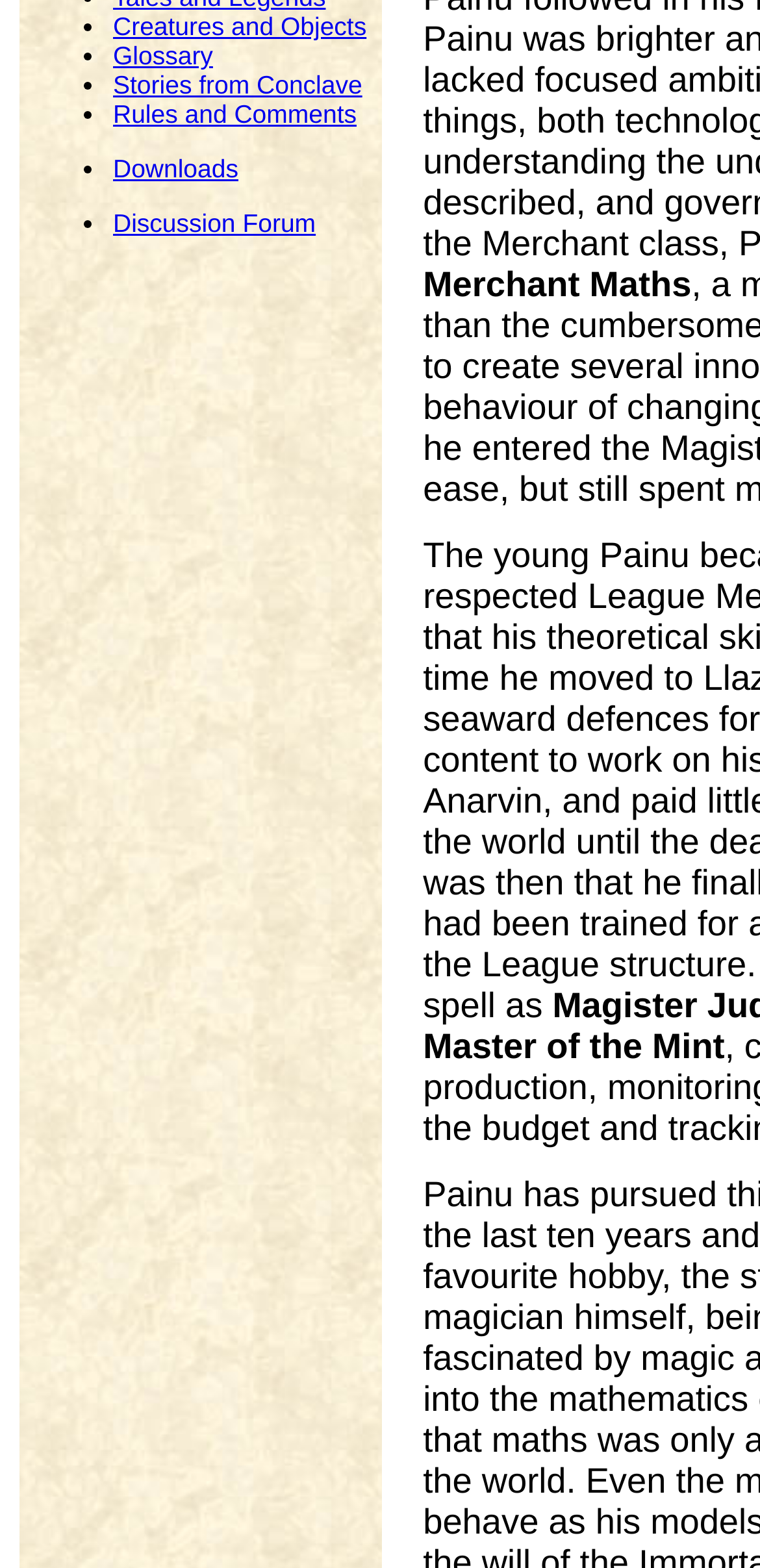Extract the bounding box coordinates for the described element: "Rules and Comments". The coordinates should be represented as four float numbers between 0 and 1: [left, top, right, bottom].

[0.149, 0.063, 0.469, 0.082]